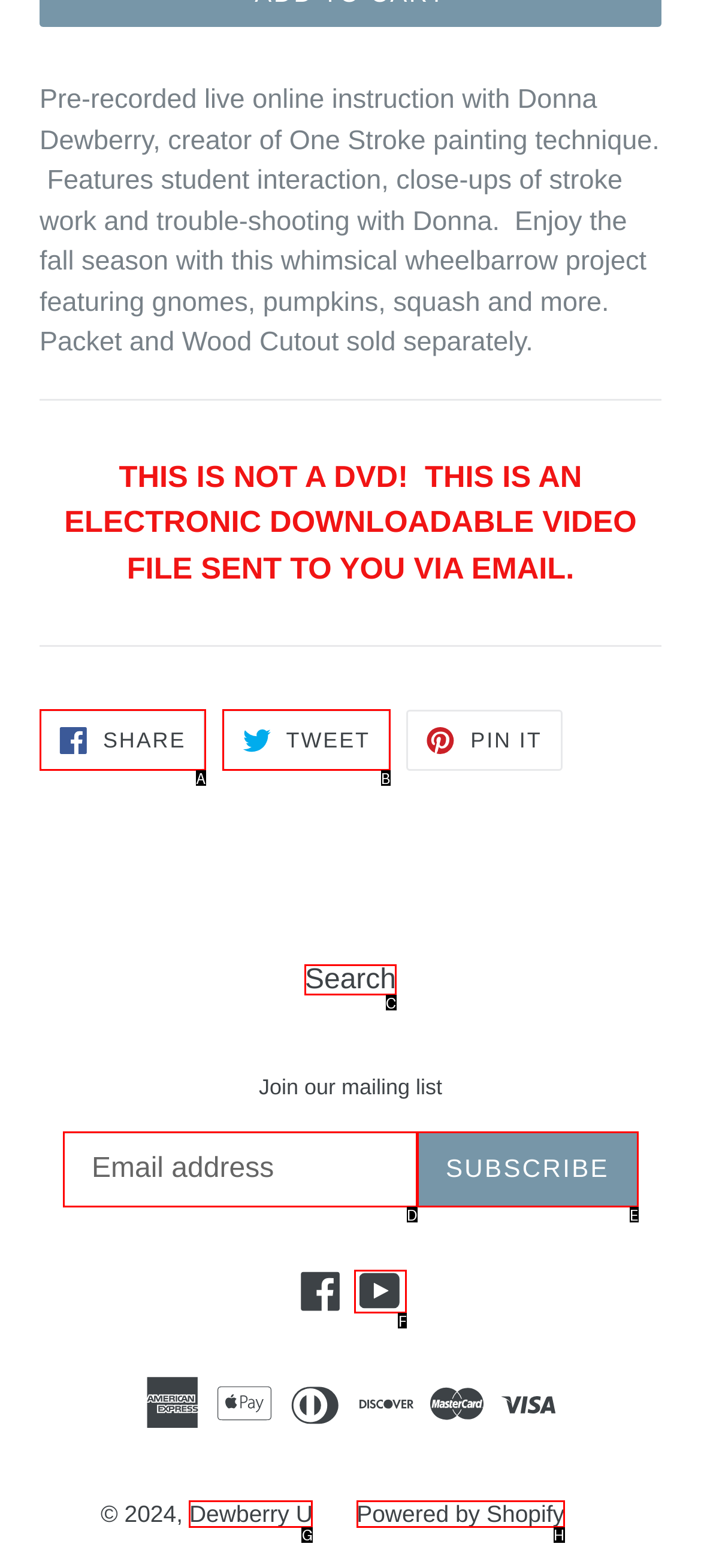Tell me which one HTML element best matches the description: Dewberry U Answer with the option's letter from the given choices directly.

G